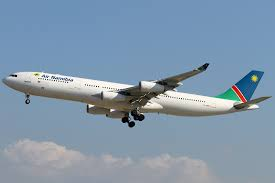What is the color of the sky in the image?
Look at the image and construct a detailed response to the question.

The caption describes the sky as 'clear blue', indicating that the color of the sky in the image is blue.